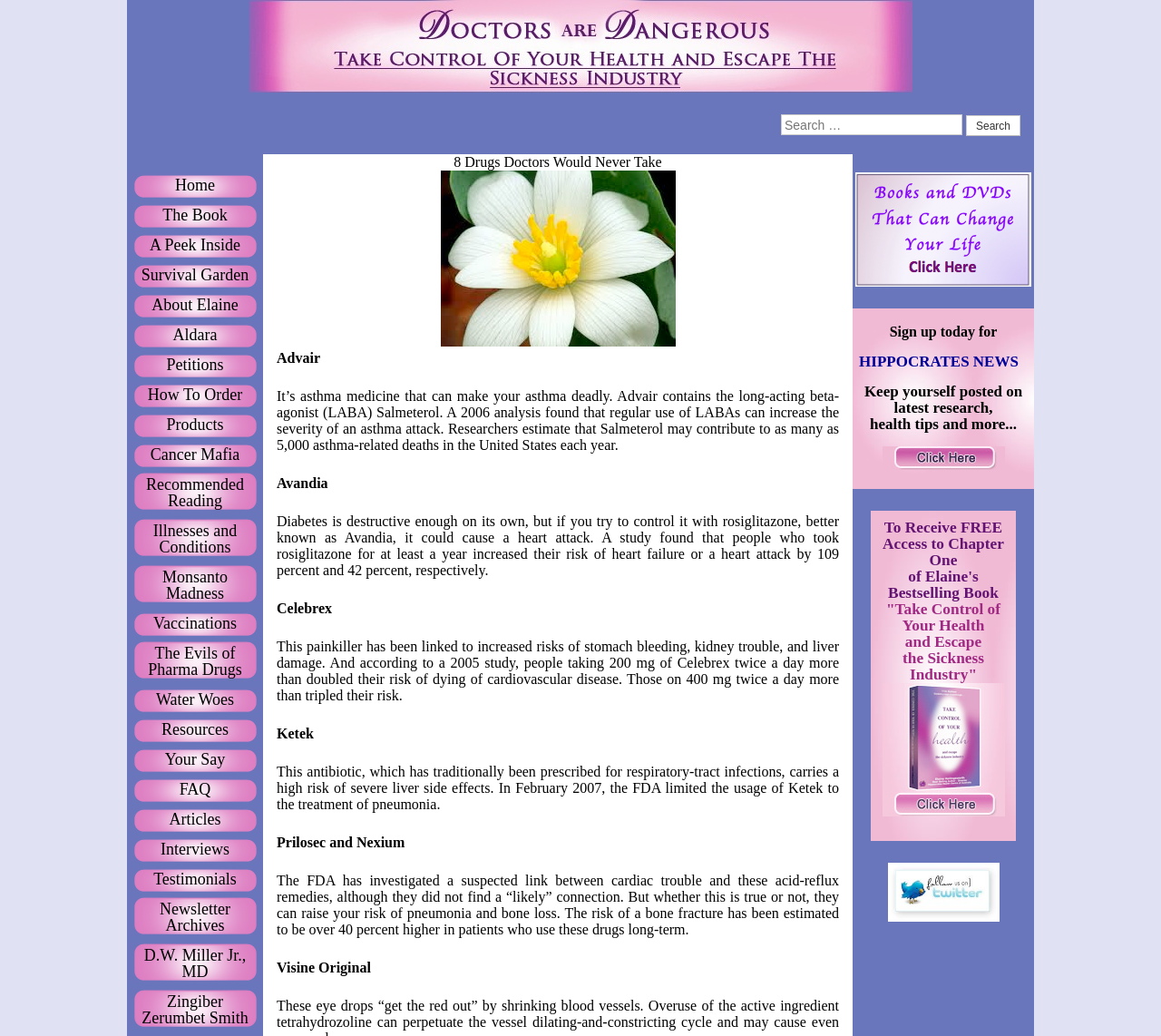How many asthma-related deaths may Salmeterol contribute to in the United States each year?
Analyze the screenshot and provide a detailed answer to the question.

According to the webpage, a 2006 analysis found that regular use of LABAs can increase the severity of an asthma attack, and researchers estimate that Salmeterol may contribute to as many as 5,000 asthma-related deaths in the United States each year.